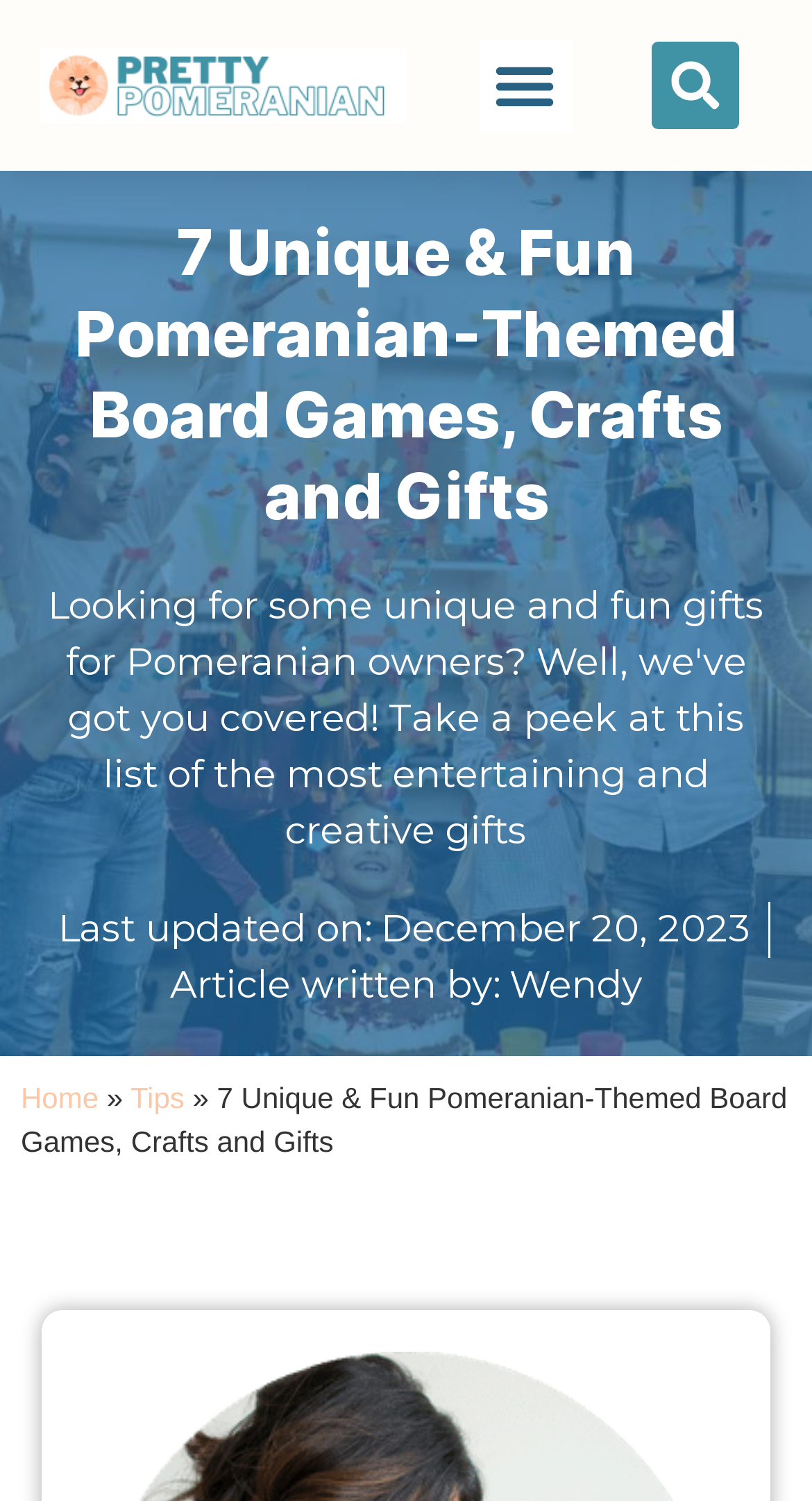Give a one-word or one-phrase response to the question:
When was this article last updated?

December 20, 2023